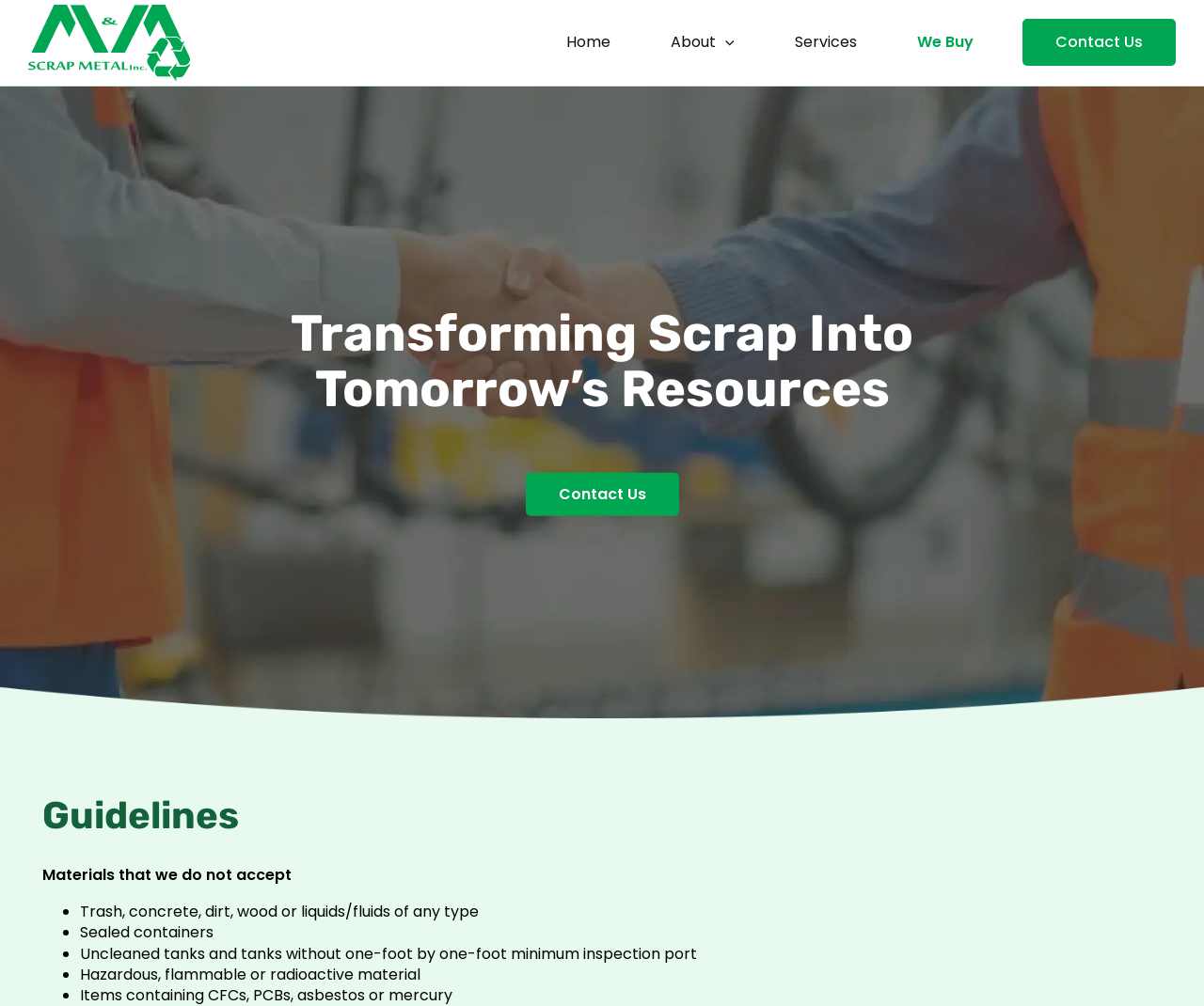Pinpoint the bounding box coordinates of the clickable area necessary to execute the following instruction: "Click on the Home link". The coordinates should be given as four float numbers between 0 and 1, namely [left, top, right, bottom].

[0.446, 0.0, 0.532, 0.084]